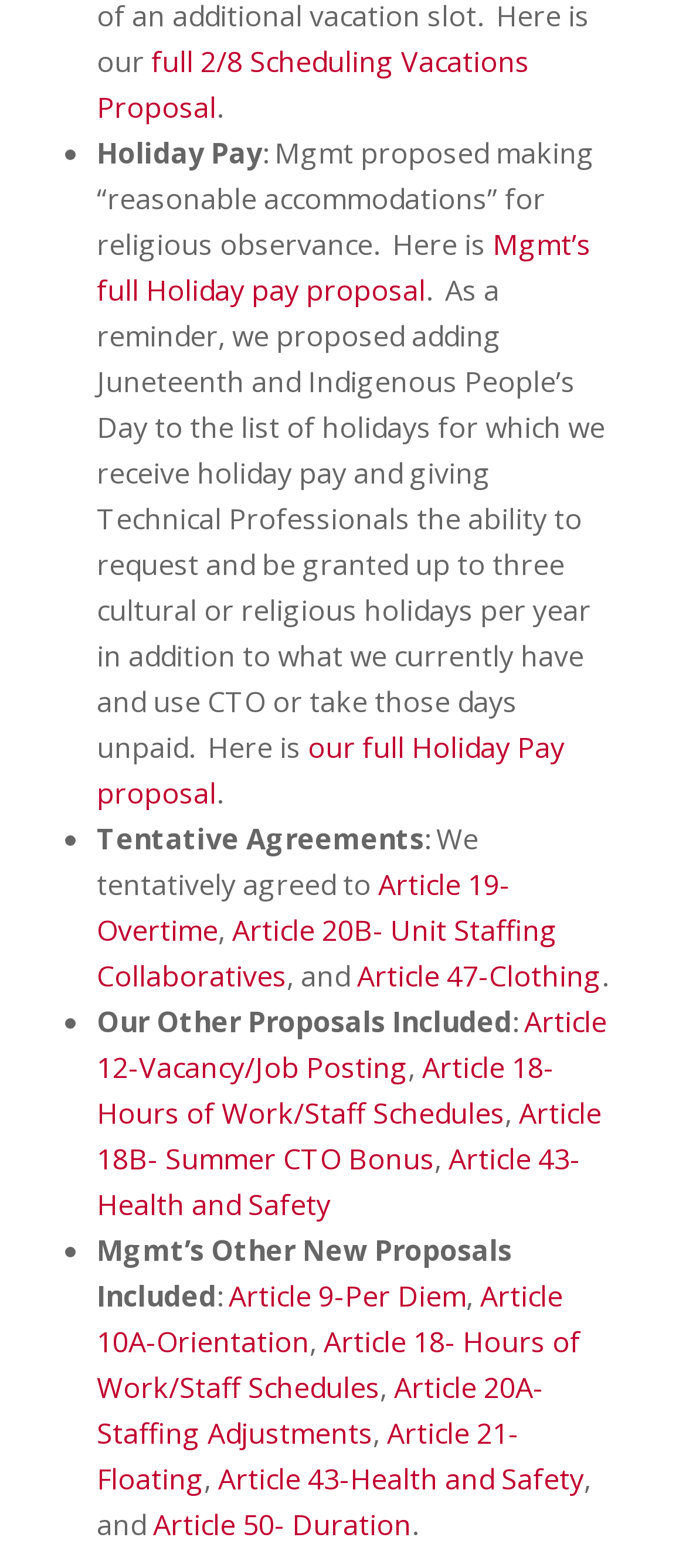Respond to the question with just a single word or phrase: 
What is the article about overtime?

Article 19